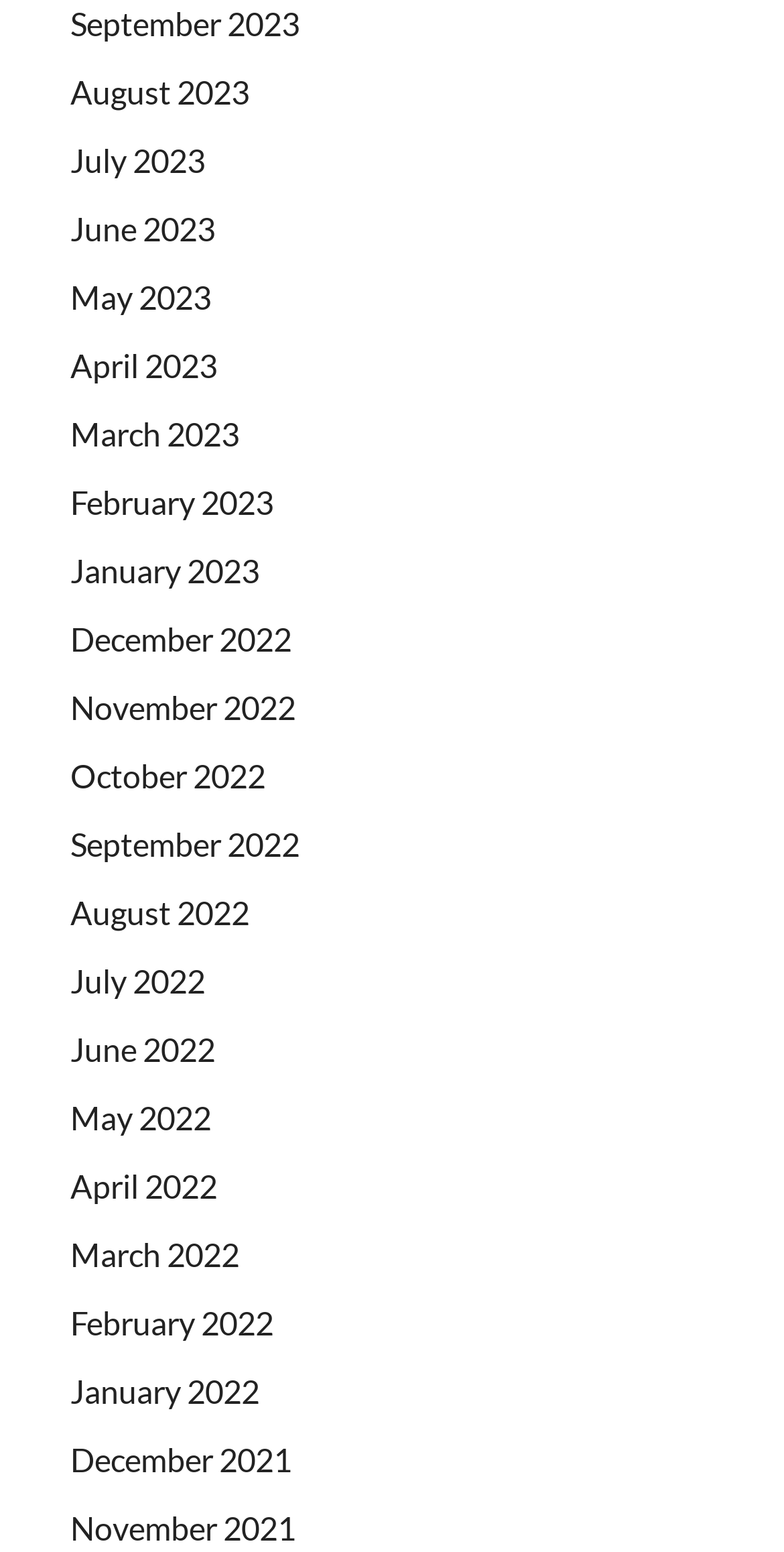Utilize the information from the image to answer the question in detail:
What are the links on the webpage?

The webpage contains a series of links with month-year format, ranging from September 2023 to November 2021, which suggests that the webpage is an archive or a collection of content organized by month and year.